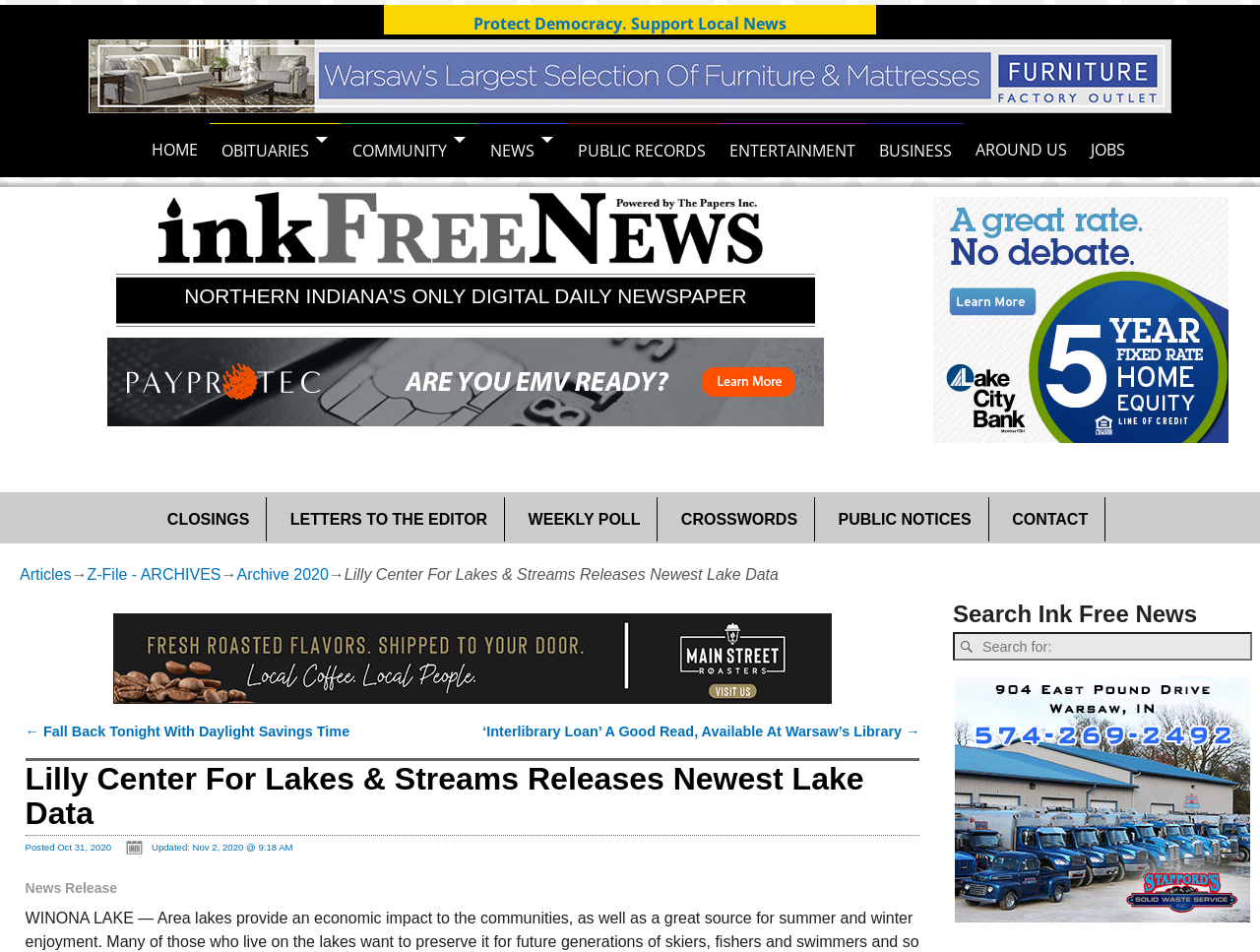Based on the image, give a detailed response to the question: How many advertisements are there on the webpage?

I counted the iframe elements with the description 'Advertisement'. There are 4 iframe elements with this description, with IDs 86, 565, 735, and 646.